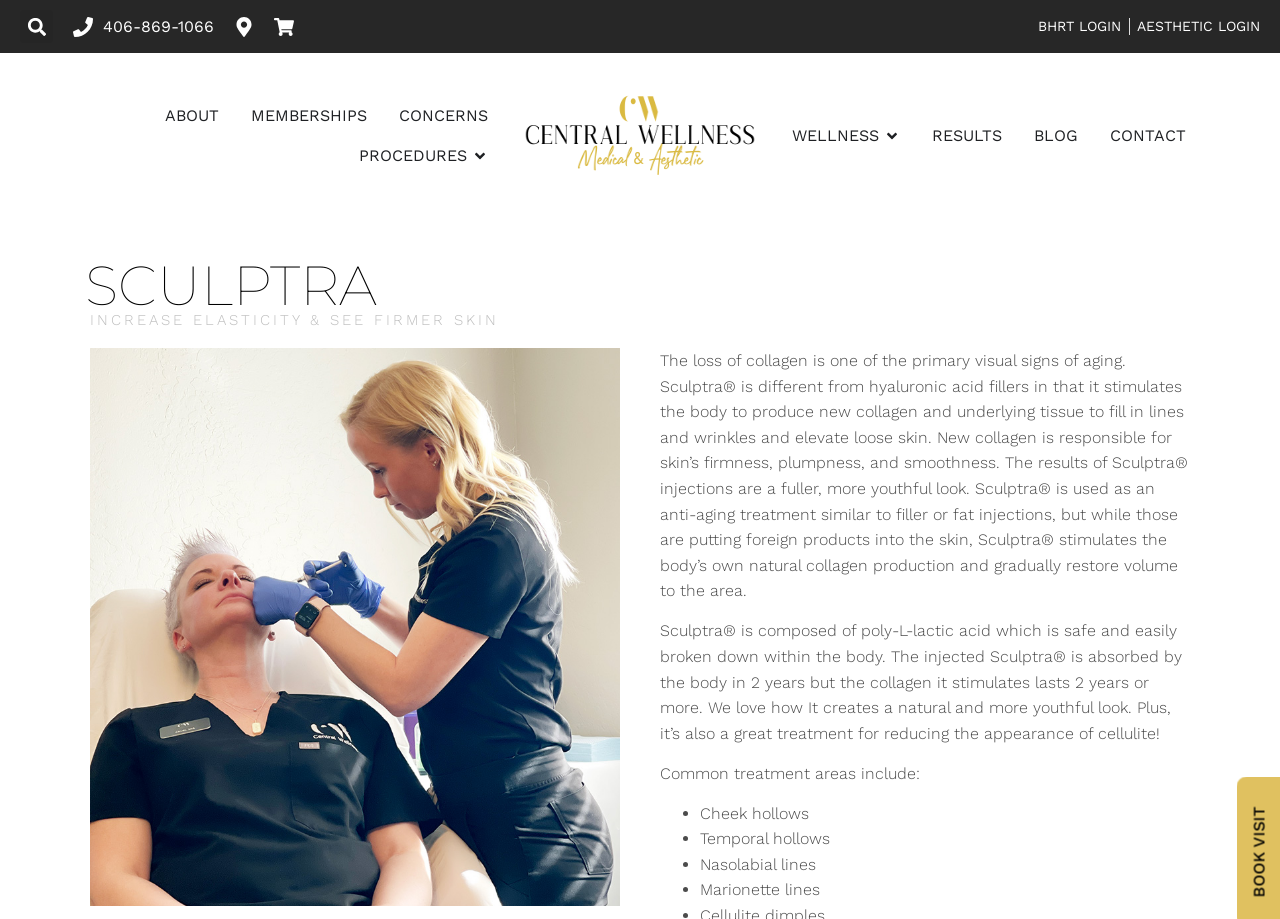What is Sculptra used for?
Based on the content of the image, thoroughly explain and answer the question.

Based on the webpage content, Sculptra is used as an anti-aging treatment similar to filler or fat injections, but it stimulates the body's own natural collagen production and gradually restores volume to the area.